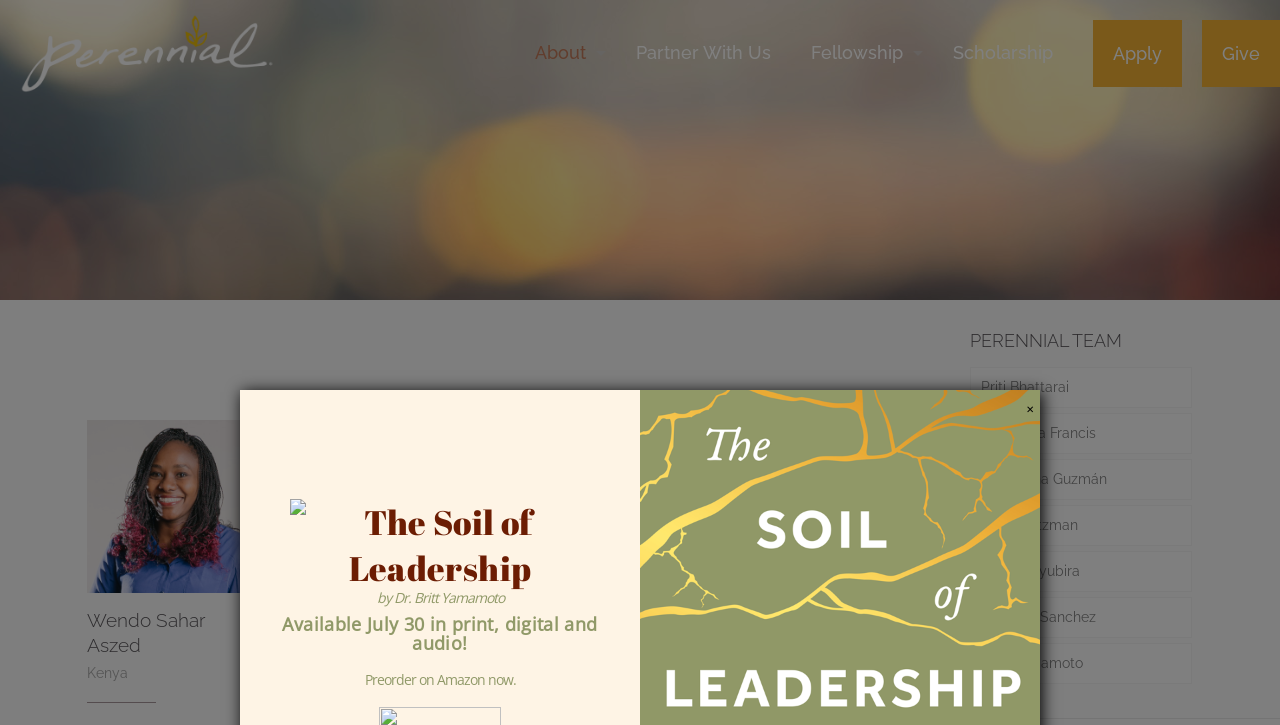How many team members are listed on the webpage?
Based on the image, please offer an in-depth response to the question.

I counted the number of links under the 'PERENNIAL TEAM' heading, which lists 7 team members: Priti Bhattarai, Nirupama Francis, Lucy Luna Guzmán, Gabi Kertzman, Ange Muyubira, Nathalie Sanchez, and Britt Yamamoto.